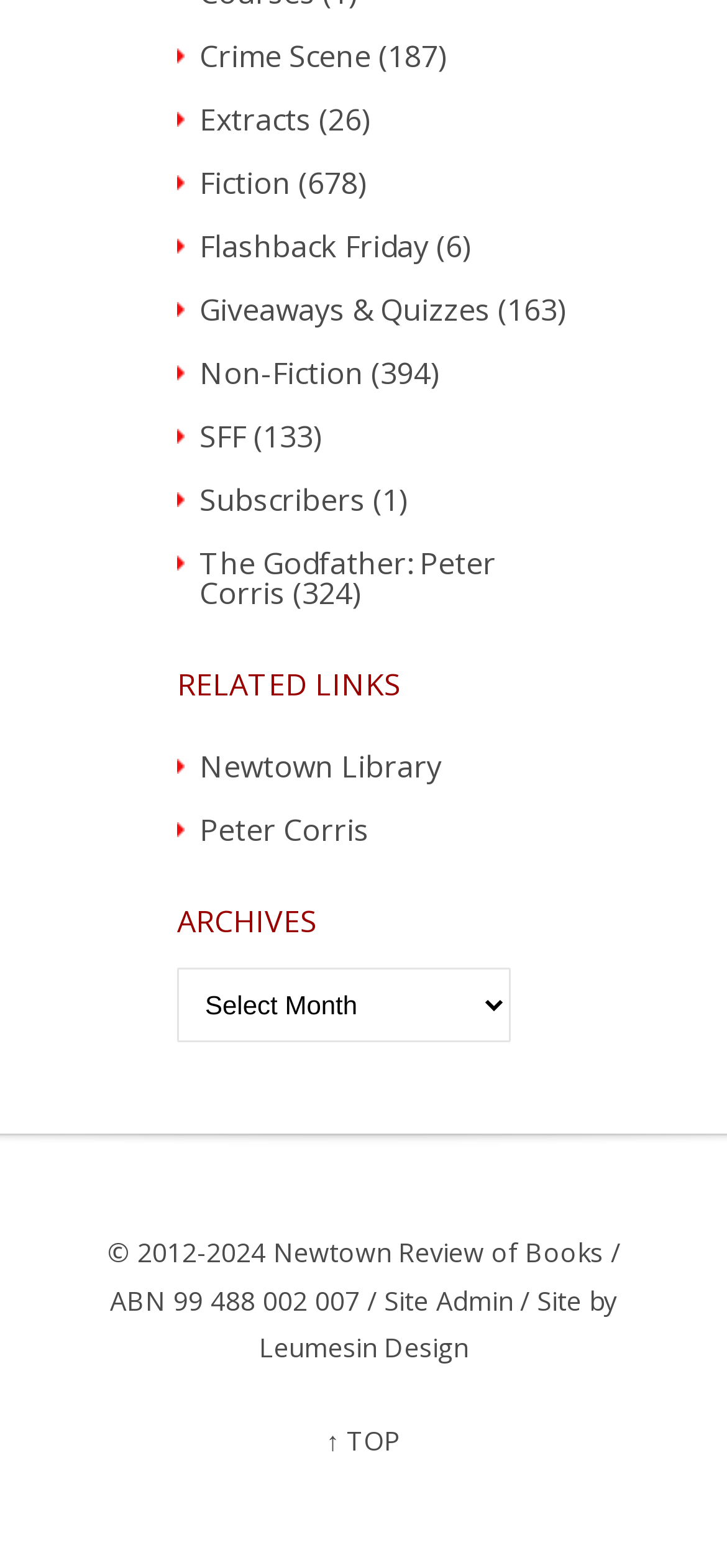Provide a one-word or brief phrase answer to the question:
What is the year range of the copyright?

2012-2024